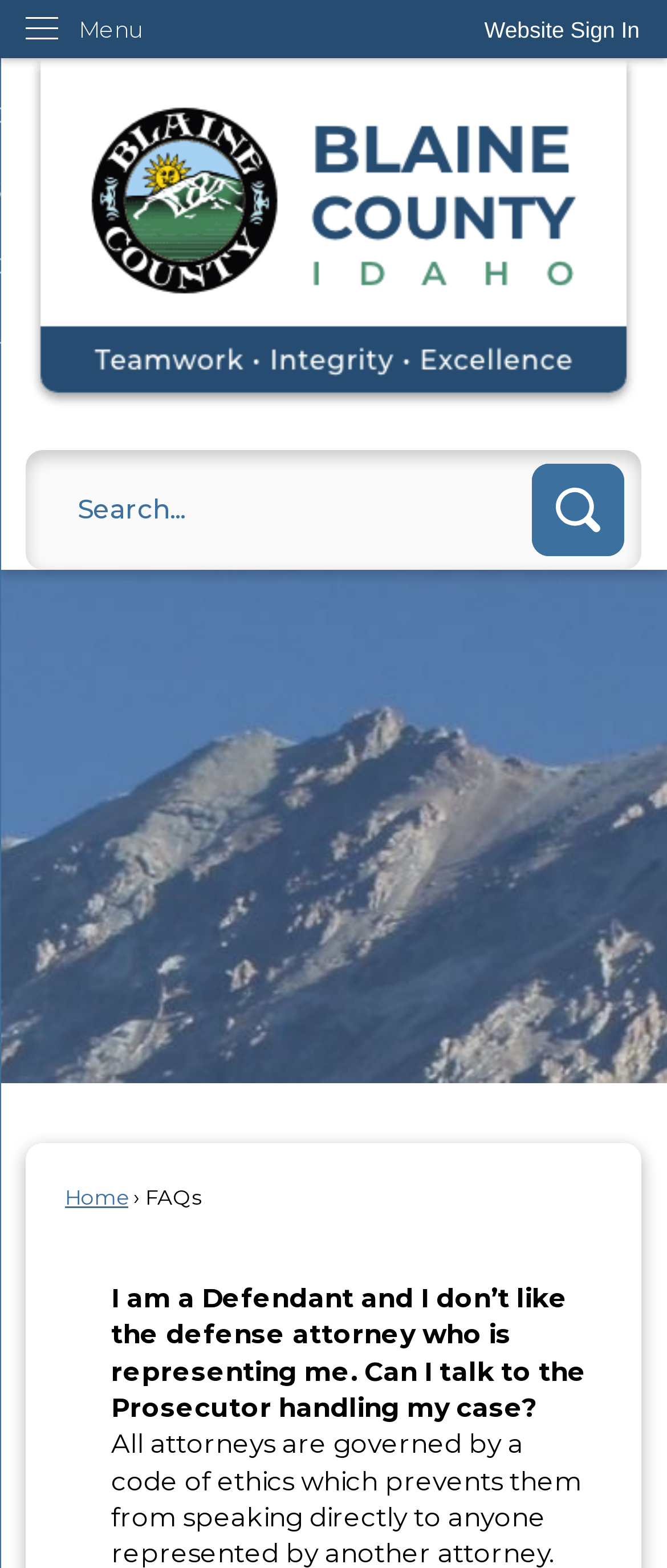Give a detailed account of the webpage, highlighting key information.

The webpage appears to be a FAQ page, with a focus on legal defense. At the top left corner, there is a "Skip to Main Content" link, followed by a "Website Sign In" button at the top right corner. Below the sign-in button, there is a vertical menu with a "Menu" label.

The main content area is divided into sections. On the left side, there is a "Home page" link with an accompanying image, which takes up a significant portion of the page. Below this link, there is a search region with a text box and a "Search button" accompanied by an image. The search region spans almost the entire width of the page.

On the right side of the page, there are two links: "Home" and "FAQs". The "FAQs" link is followed by a description list term, which contains a lengthy question: "I am a Defendant and I don’t like the defense attorney who is representing me. Can I talk to the Prosecutor handling my case?" This question is the main content of the page, suggesting that the webpage provides answers to frequently asked questions related to legal defense.